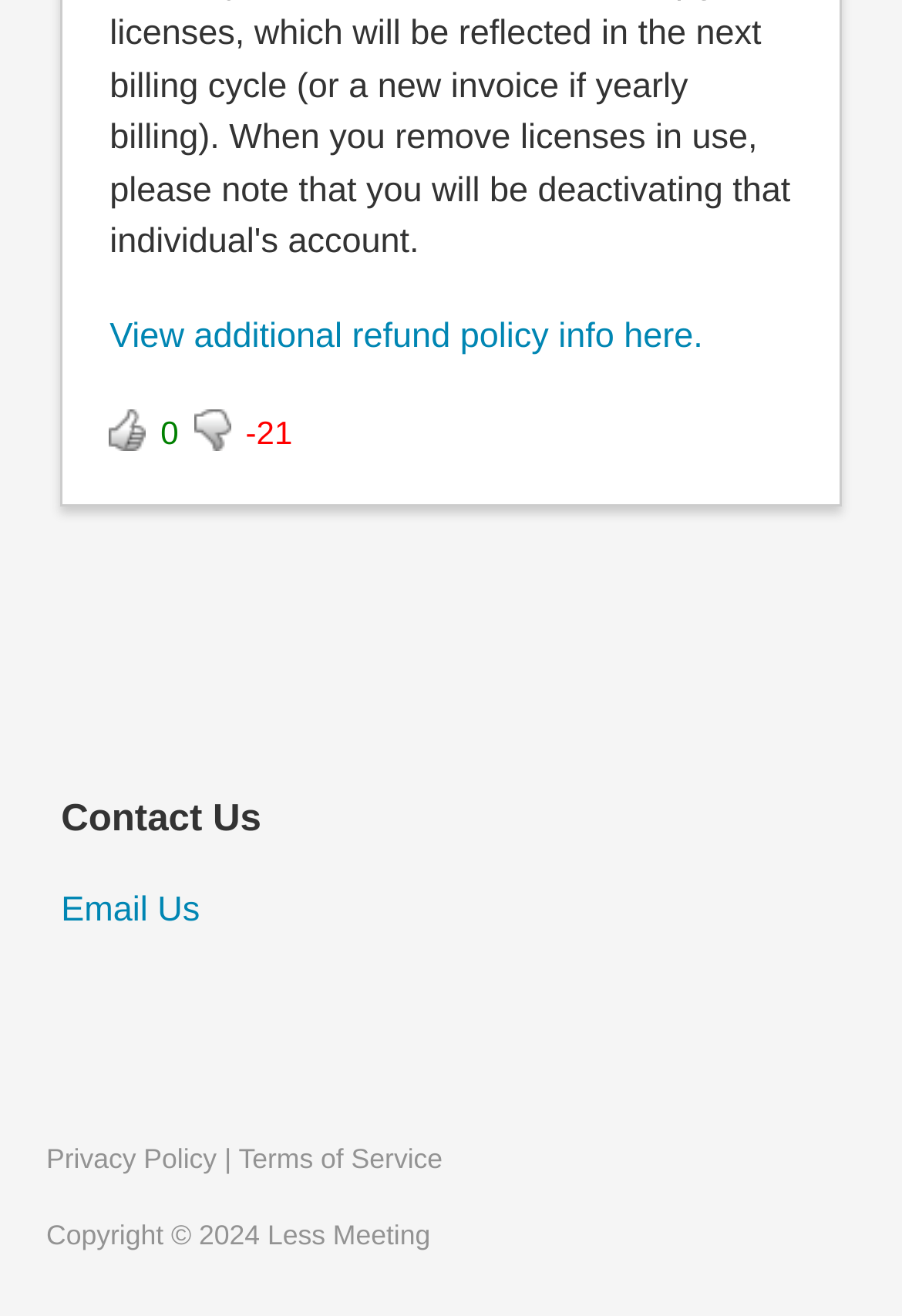Identify the bounding box coordinates for the UI element described as follows: "Home". Ensure the coordinates are four float numbers between 0 and 1, formatted as [left, top, right, bottom].

None